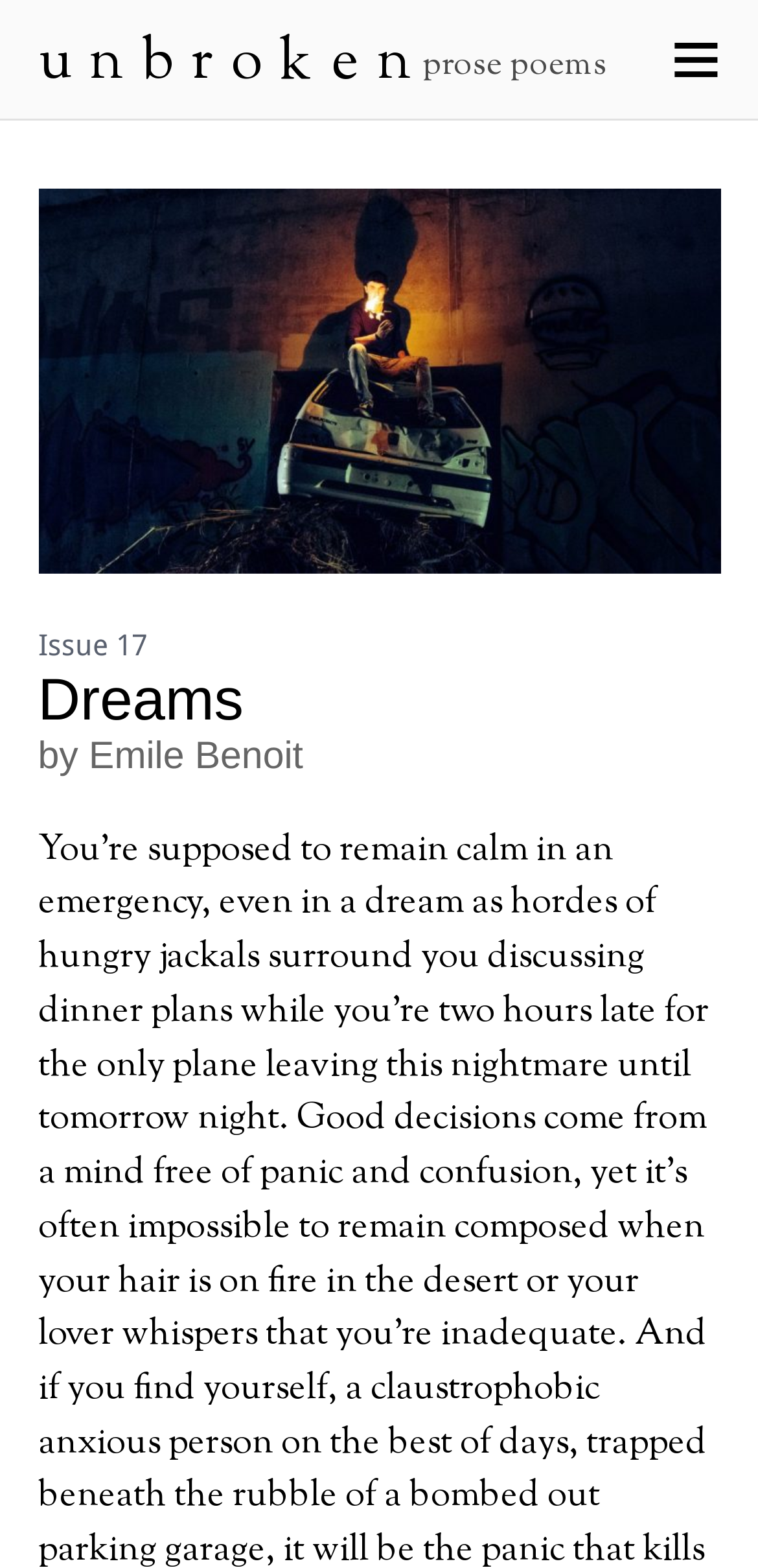How many links are there on the webpage?
Using the information from the image, give a concise answer in one word or a short phrase.

3